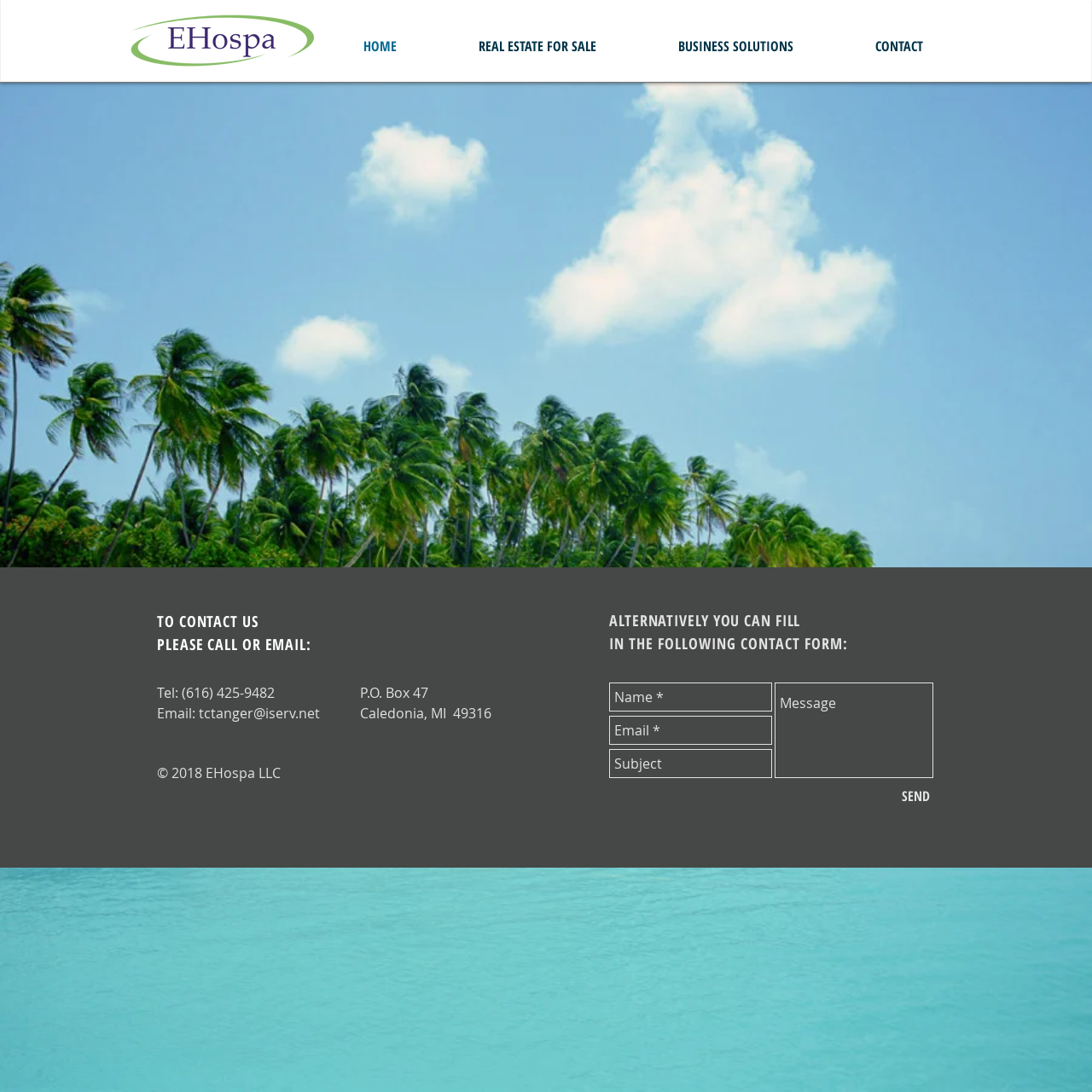Identify the bounding box coordinates of the region that should be clicked to execute the following instruction: "Fill in the contact form".

[0.558, 0.625, 0.707, 0.652]